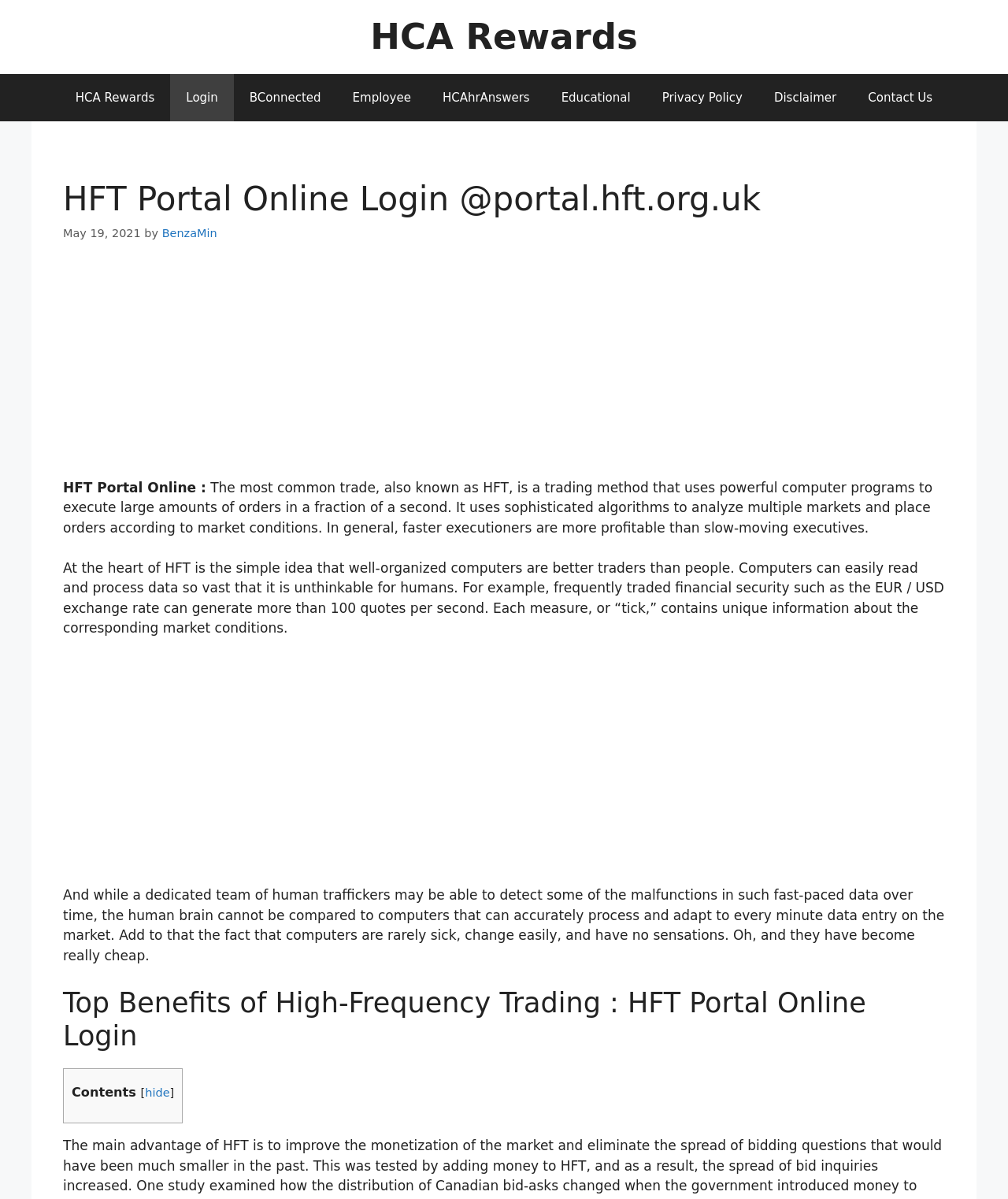Please provide the bounding box coordinates for the element that needs to be clicked to perform the instruction: "Click HCA Rewards". The coordinates must consist of four float numbers between 0 and 1, formatted as [left, top, right, bottom].

[0.059, 0.062, 0.169, 0.101]